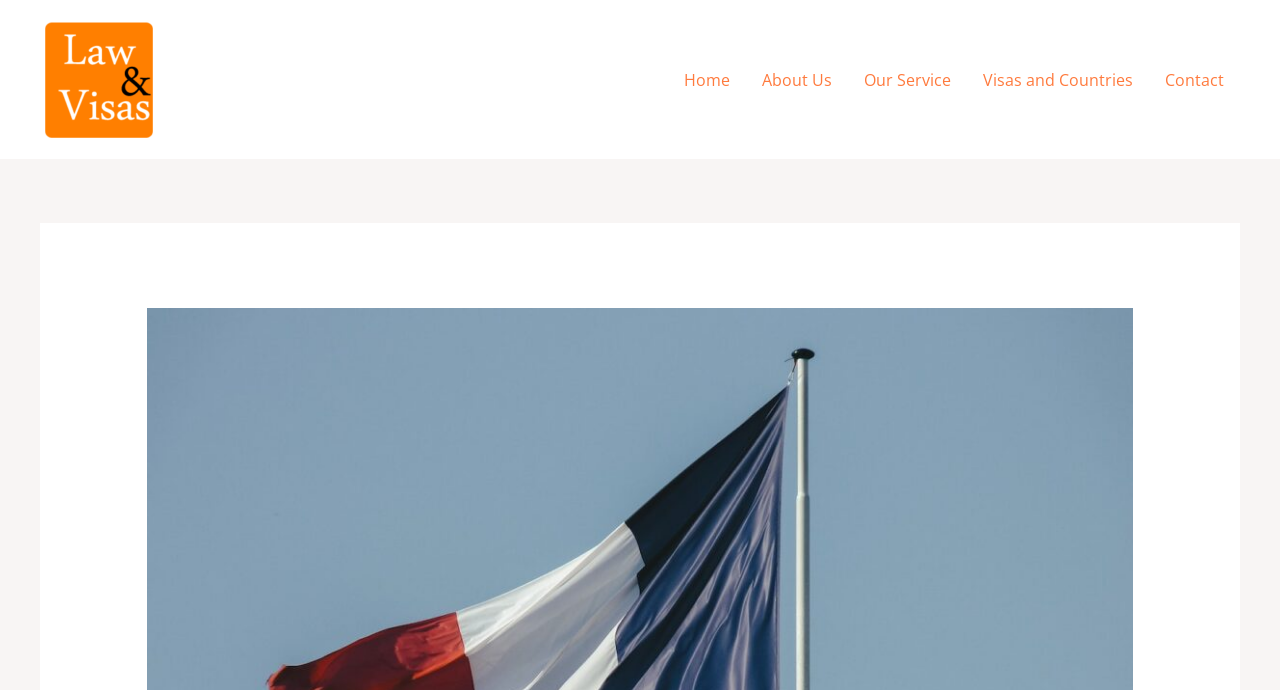Given the element description: "alt="law and visas logo"", predict the bounding box coordinates of this UI element. The coordinates must be four float numbers between 0 and 1, given as [left, top, right, bottom].

[0.031, 0.097, 0.125, 0.129]